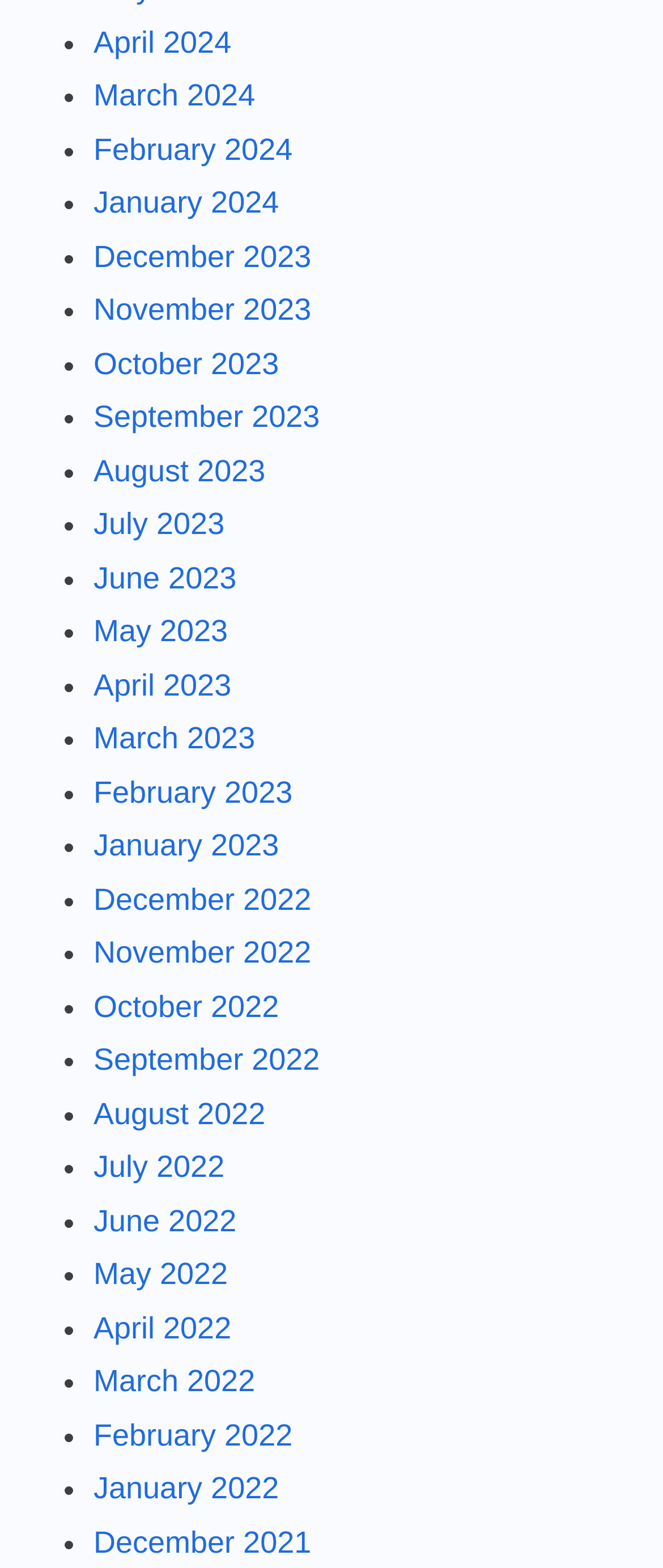Answer the question with a brief word or phrase:
Are the months listed in chronological order?

Yes